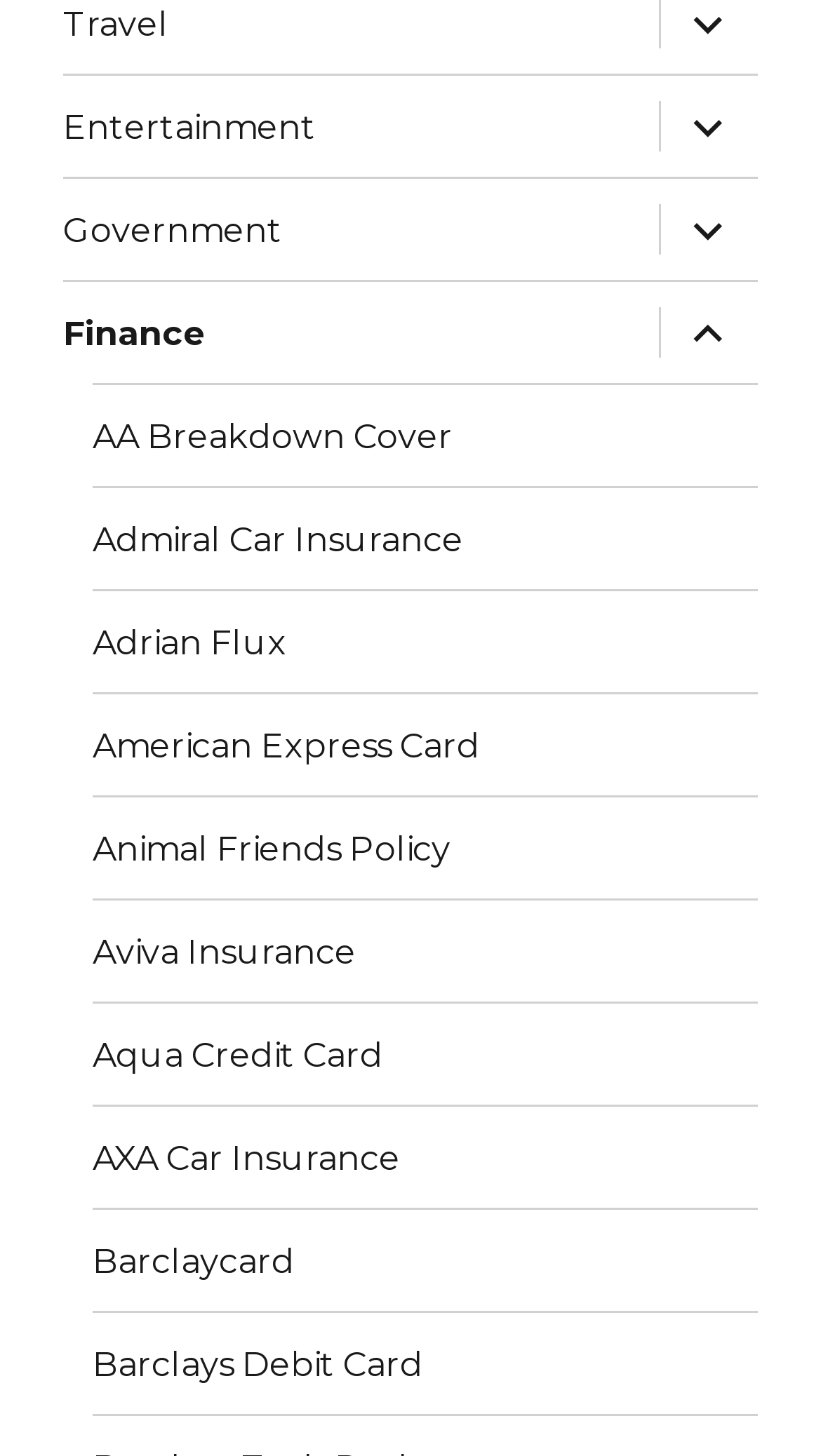Pinpoint the bounding box coordinates of the area that must be clicked to complete this instruction: "Click on Entertainment".

[0.077, 0.052, 0.78, 0.121]